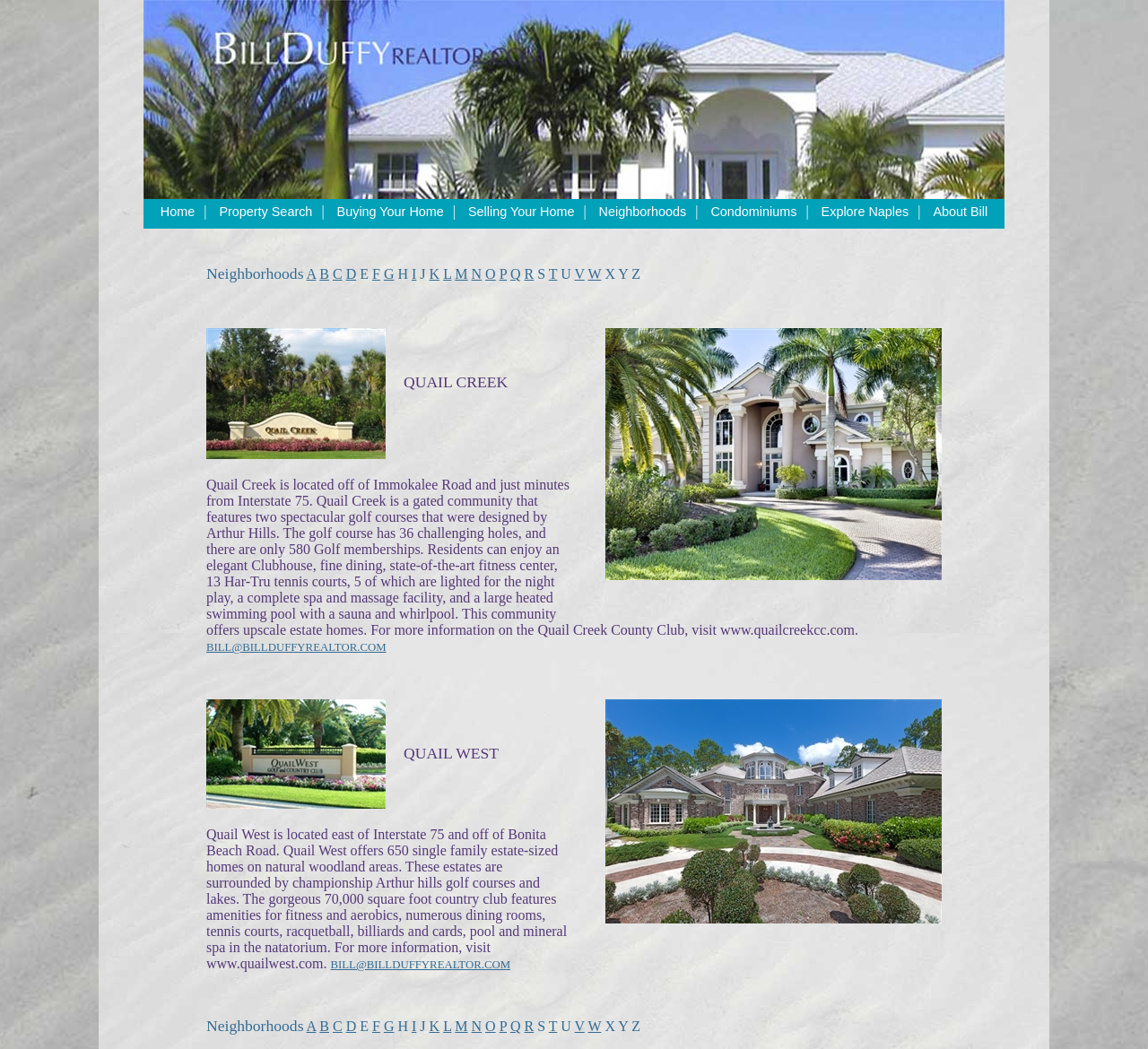Elaborate on the webpage's design and content in a detailed caption.

This webpage is about Naples Neighborhoods, specifically focused on real estate services provided by Bill Duffy Realtor. At the top, there is a large image with the title "Naples Neighborhoods" and a navigation menu with links to various pages, including "Home", "Property Search", "Buying Your Home", "Selling Your Home", "Neighborhoods", "Condominiums", "Explore Naples", and "About Bill". 

Below the navigation menu, there is a section with a heading "Neighborhoods" and a list of alphabetized links from "A" to "W", as well as "X Y Z", which likely represent different neighborhoods in Naples.

The main content of the page is divided into two sections, each describing a specific neighborhood: Quail Creek and Quail West. Each section has an image, a heading with the neighborhood name, and a detailed description of the neighborhood's features, including its location, amenities, and homes. The descriptions are quite detailed, providing information about the golf courses, clubhouses, fitness centers, tennis courts, and other facilities available in each neighborhood.

At the bottom of the page, there is a repetition of the "Neighborhoods" section with the same list of alphabetized links. There are also two email links to contact Bill Duffy Realtor. Overall, the webpage appears to be a resource for individuals looking to buy or sell properties in Naples, Florida, and provides detailed information about various neighborhoods in the area.